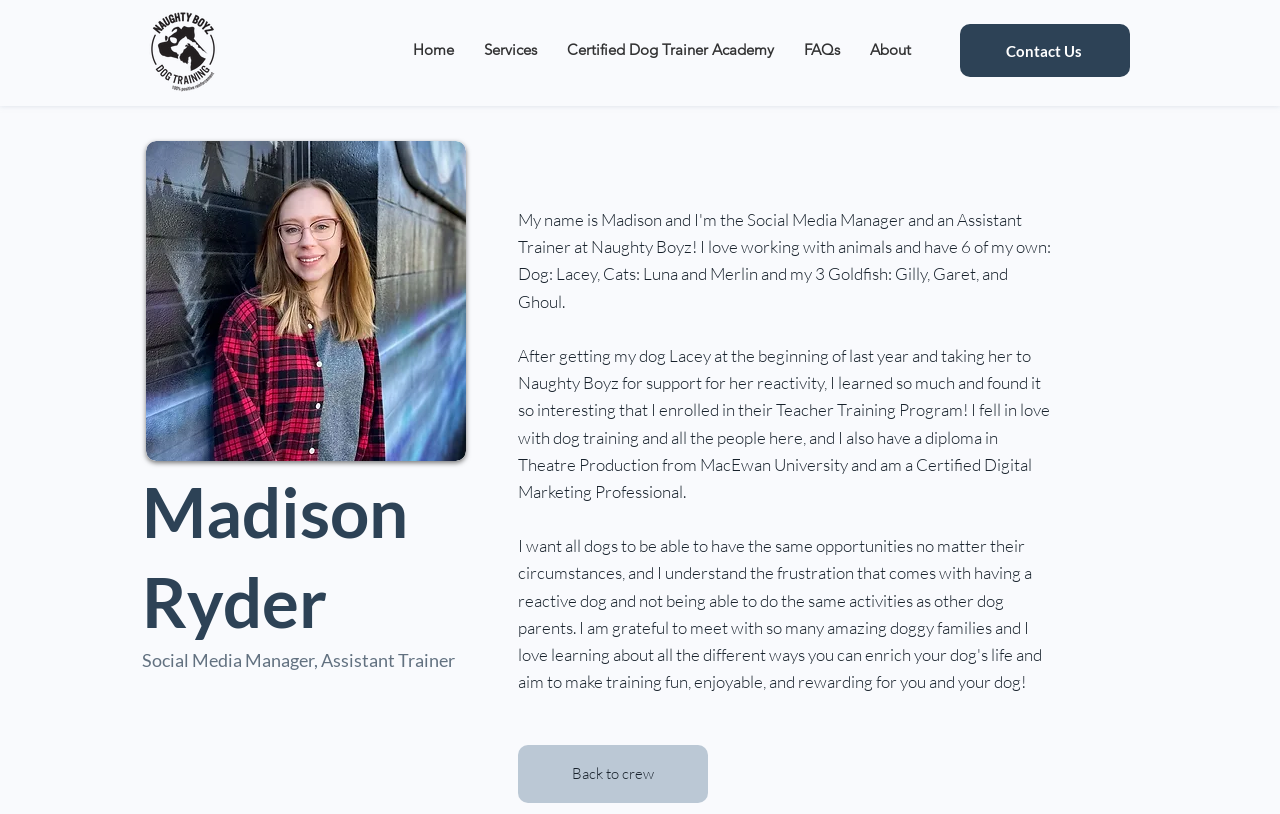Provide a one-word or short-phrase response to the question:
What is the name of the dog training program mentioned?

Teacher Training Program